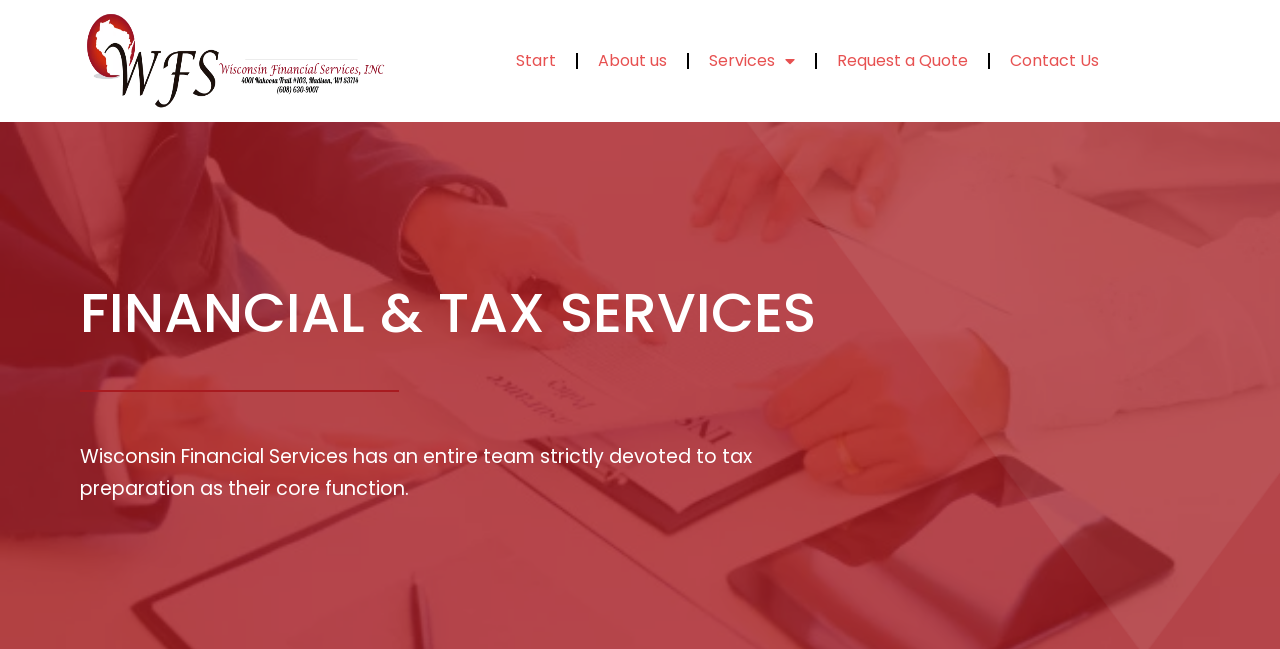Use a single word or phrase to answer the question:
How many links are in the top navigation bar?

5